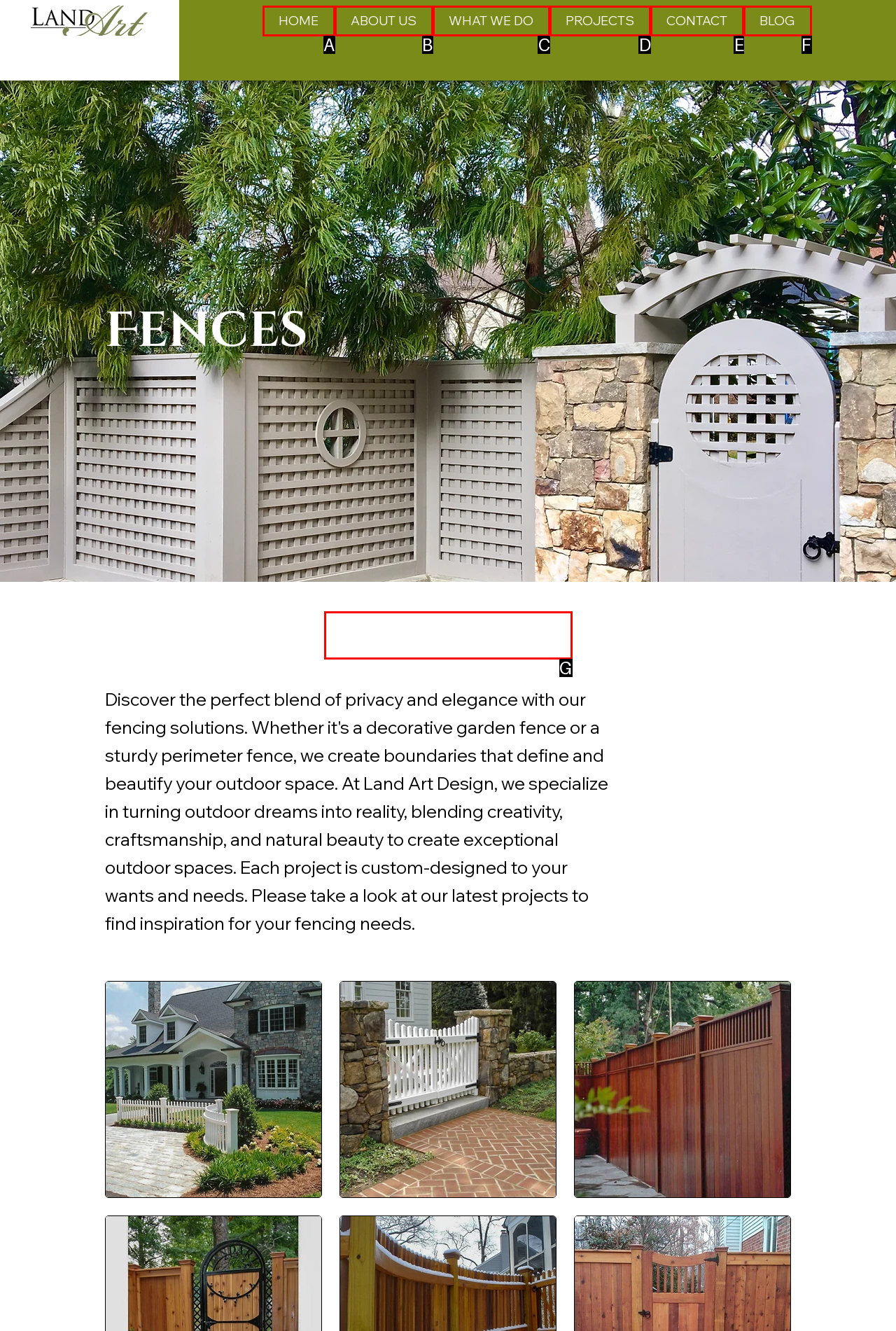Which lettered UI element aligns with this description: WHAT WE DO
Provide your answer using the letter from the available choices.

C